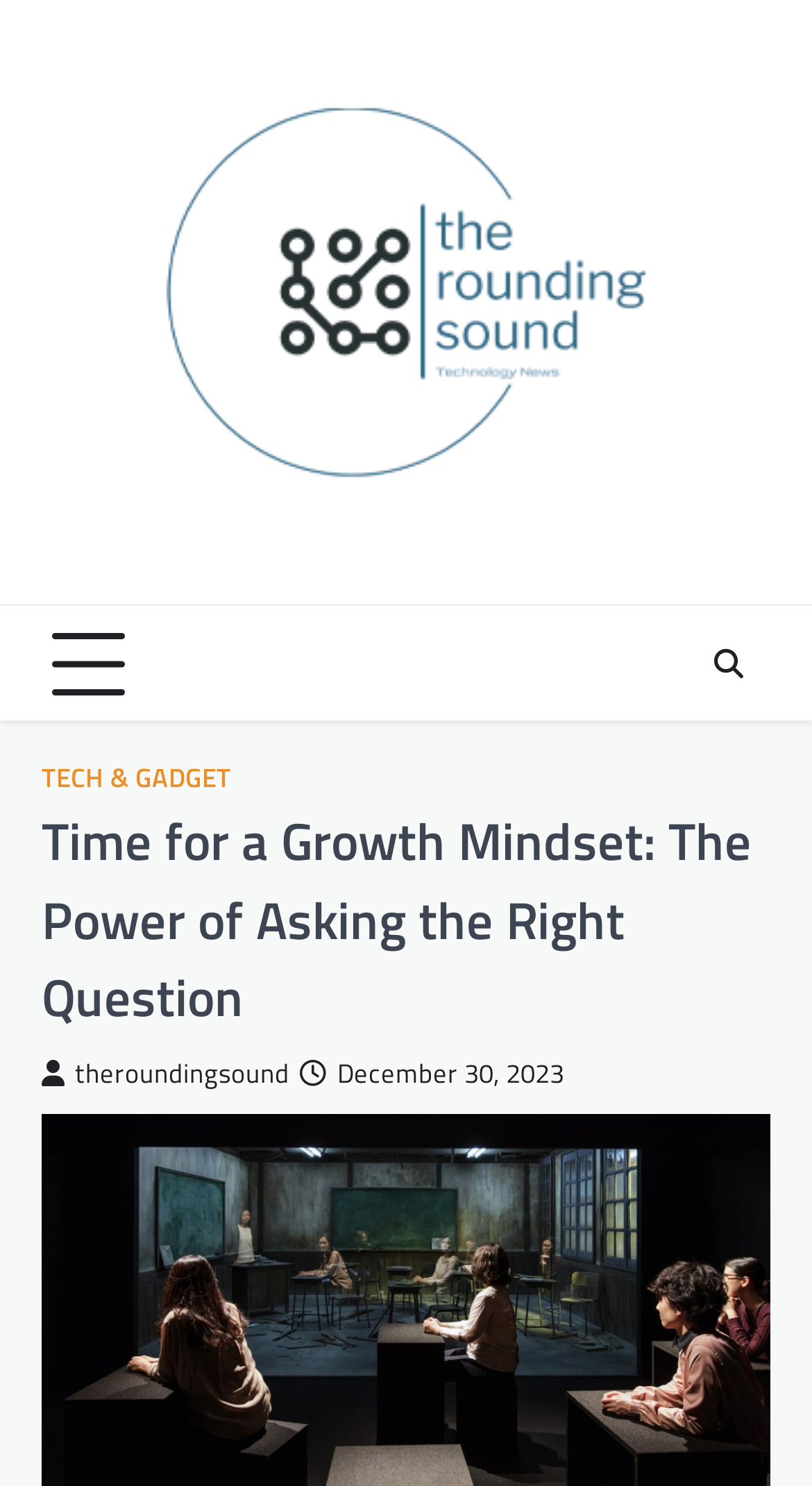Please provide the bounding box coordinates in the format (top-left x, top-left y, bottom-right x, bottom-right y). Remember, all values are floating point numbers between 0 and 1. What is the bounding box coordinate of the region described as: Tech & Gadget

[0.051, 0.513, 0.285, 0.534]